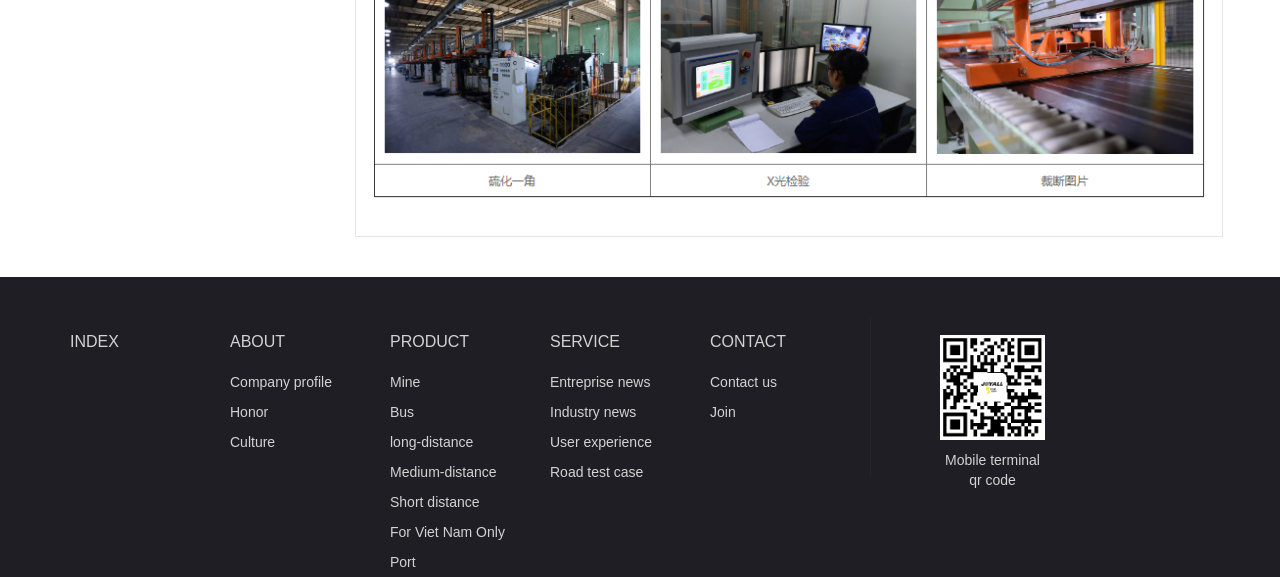Determine the bounding box of the UI component based on this description: "Holsinger, Edith, 1912-2007". The bounding box coordinates should be four float values between 0 and 1, i.e., [left, top, right, bottom].

None